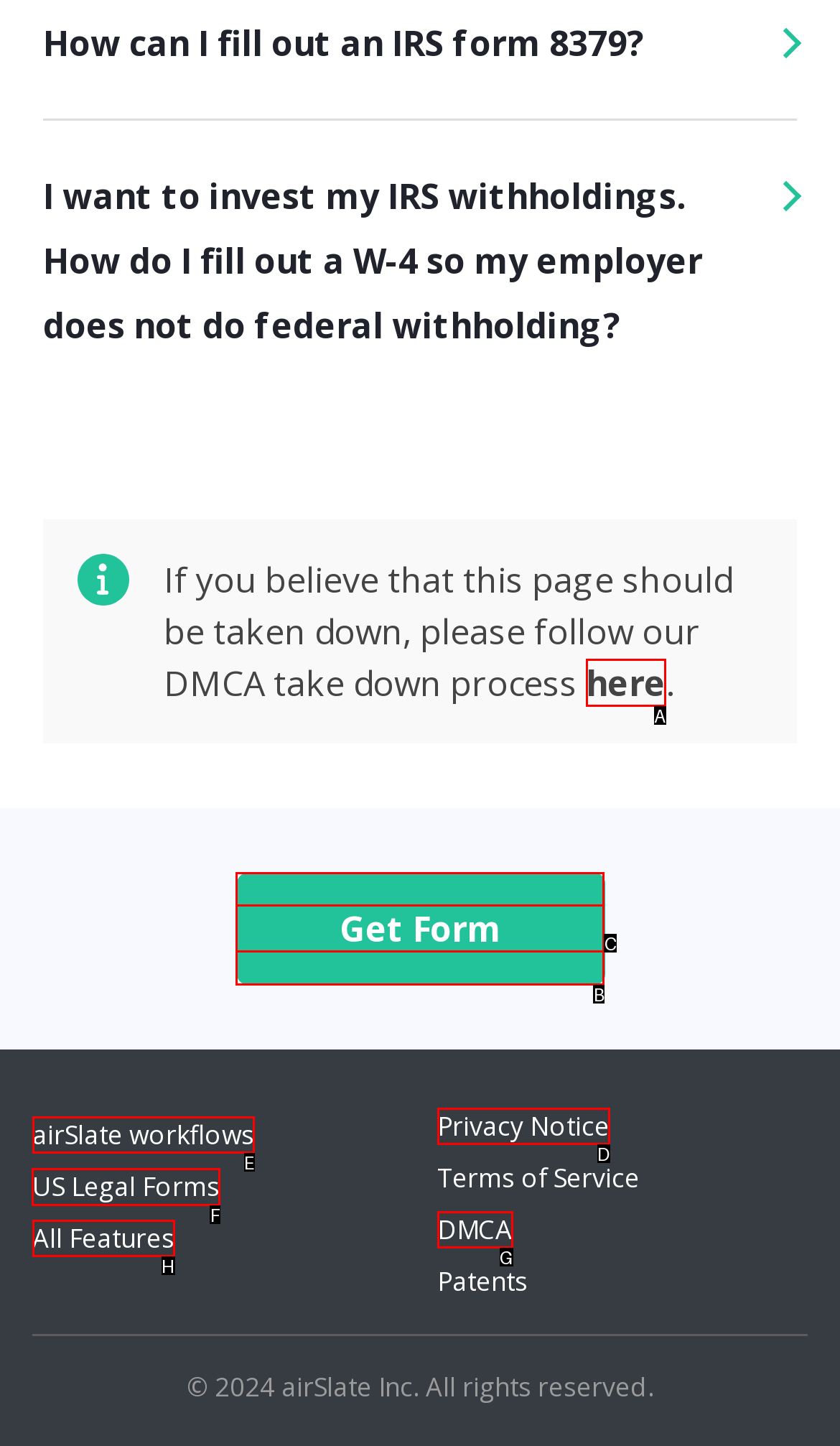Which option should be clicked to complete this task: View US Legal Forms
Reply with the letter of the correct choice from the given choices.

F